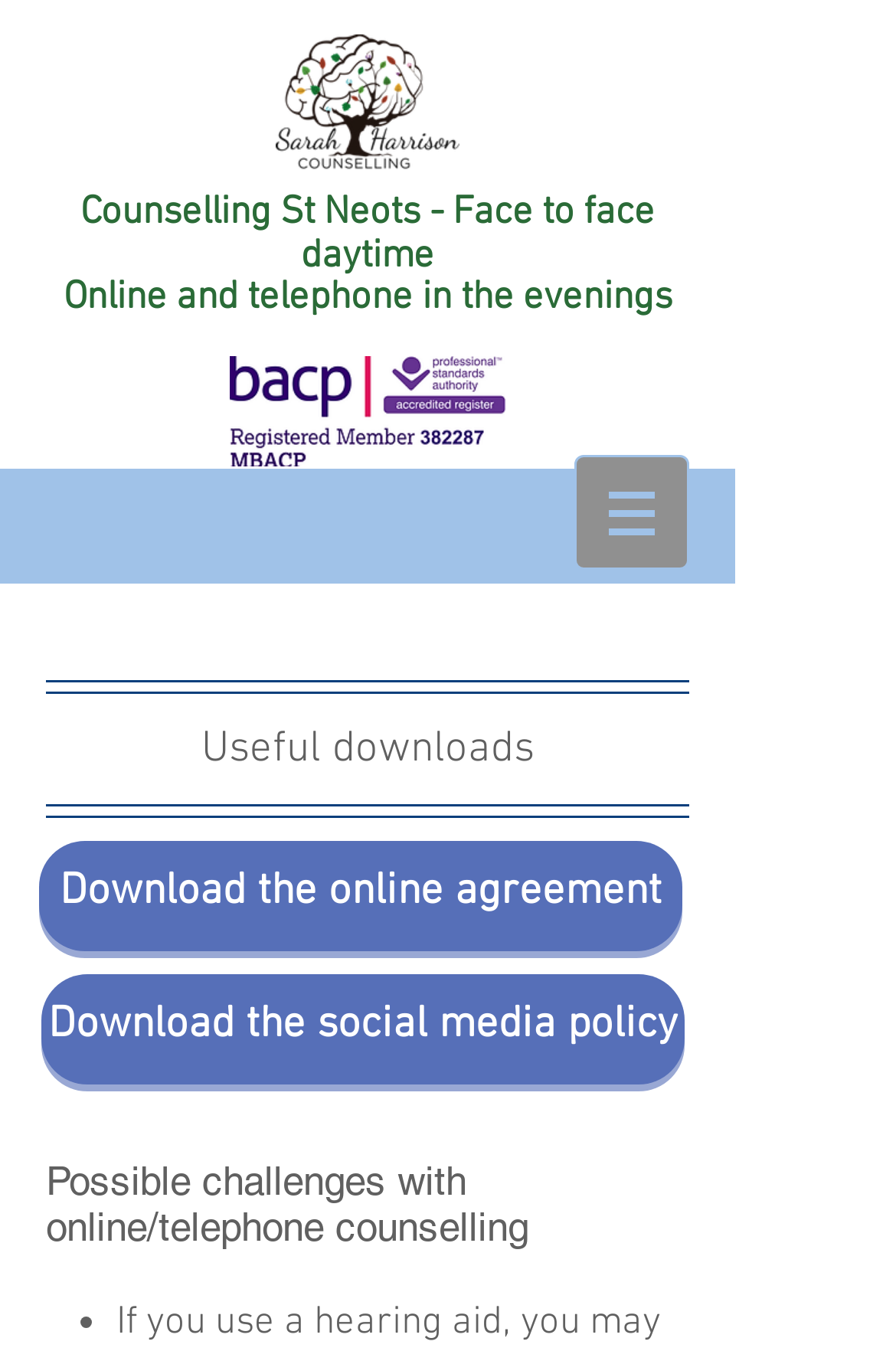Given the description of the UI element: "Download the online agreement", predict the bounding box coordinates in the form of [left, top, right, bottom], with each value being a float between 0 and 1.

[0.044, 0.622, 0.762, 0.703]